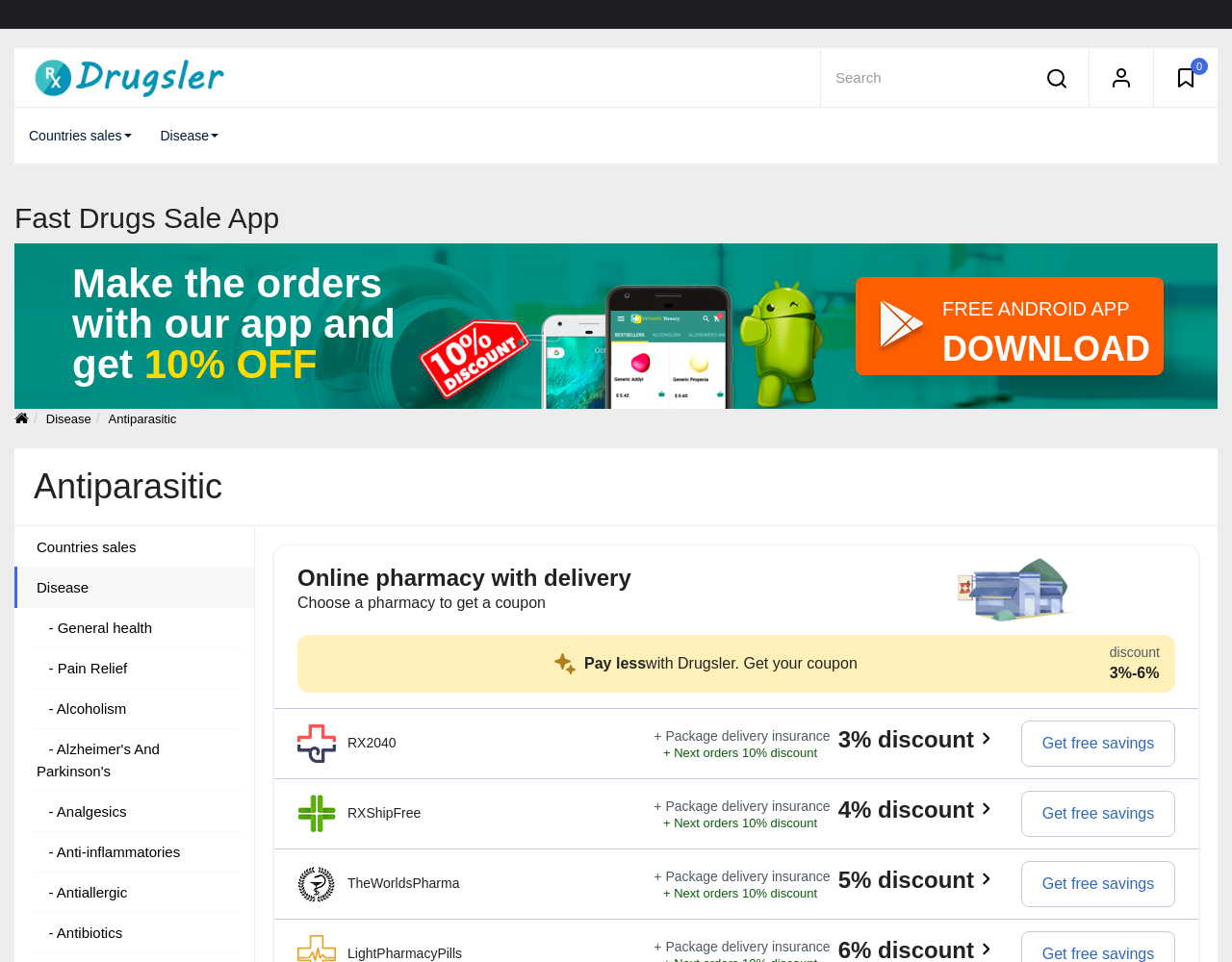Provide the bounding box coordinates for the UI element that is described by this text: "- Alzheimer's And Parkinson's". The coordinates should be in the form of four float numbers between 0 and 1: [left, top, right, bottom].

[0.012, 0.757, 0.206, 0.823]